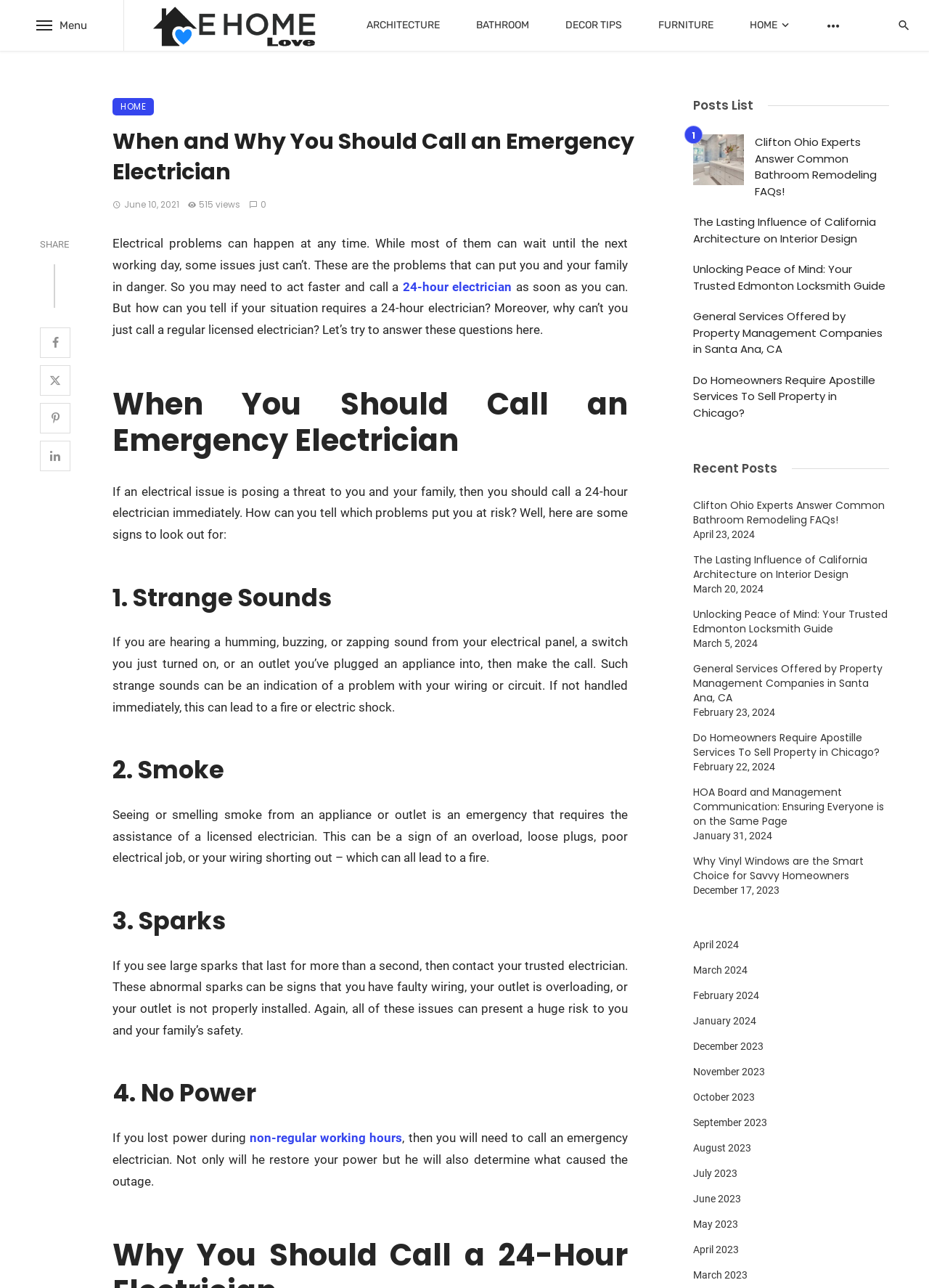Could you provide the bounding box coordinates for the portion of the screen to click to complete this instruction: "Read the article 'When and Why You Should Call an Emergency Electrician'"?

[0.121, 0.098, 0.695, 0.145]